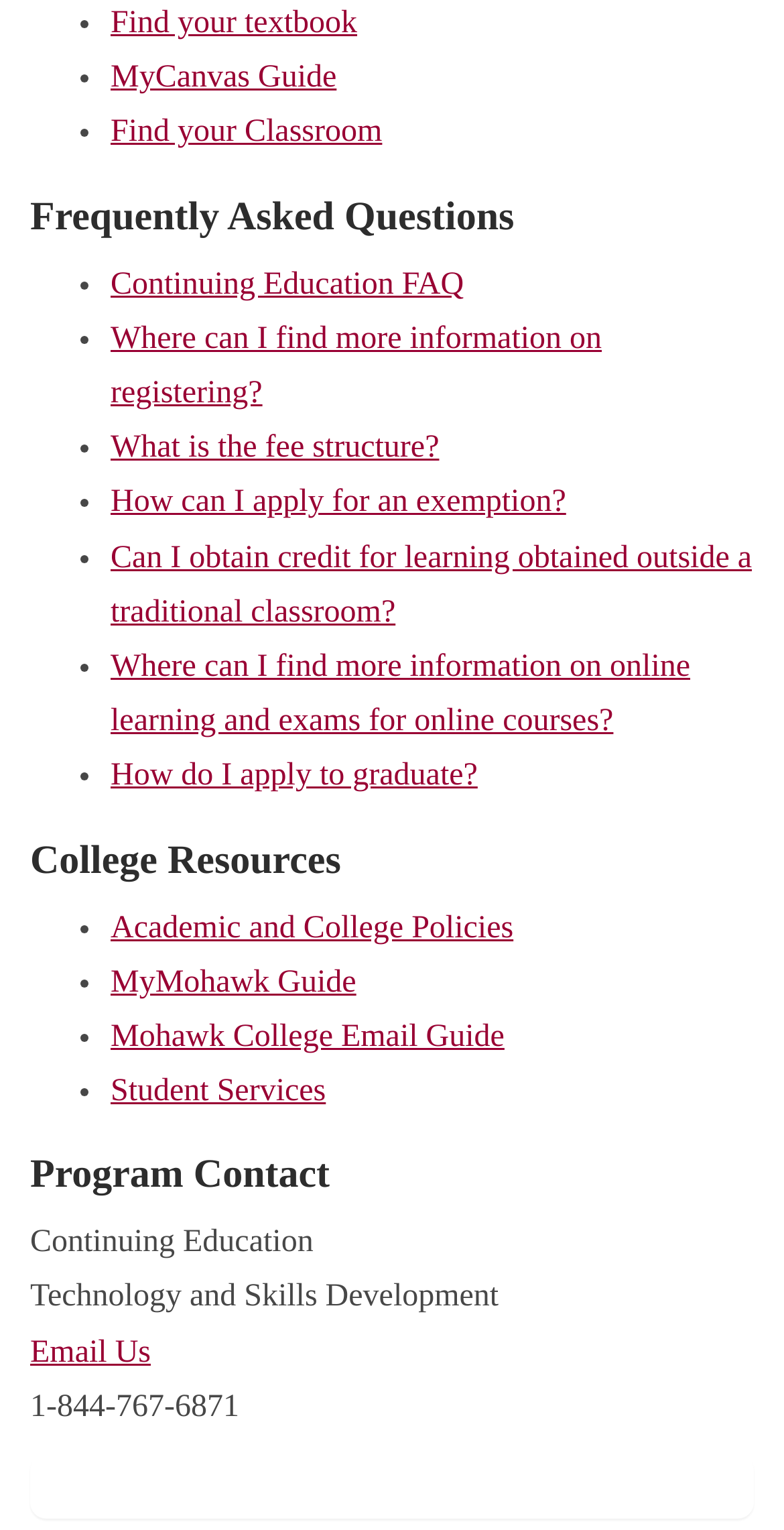Bounding box coordinates are to be given in the format (top-left x, top-left y, bottom-right x, bottom-right y). All values must be floating point numbers between 0 and 1. Provide the bounding box coordinate for the UI element described as: What is the fee structure?

[0.141, 0.282, 0.56, 0.304]